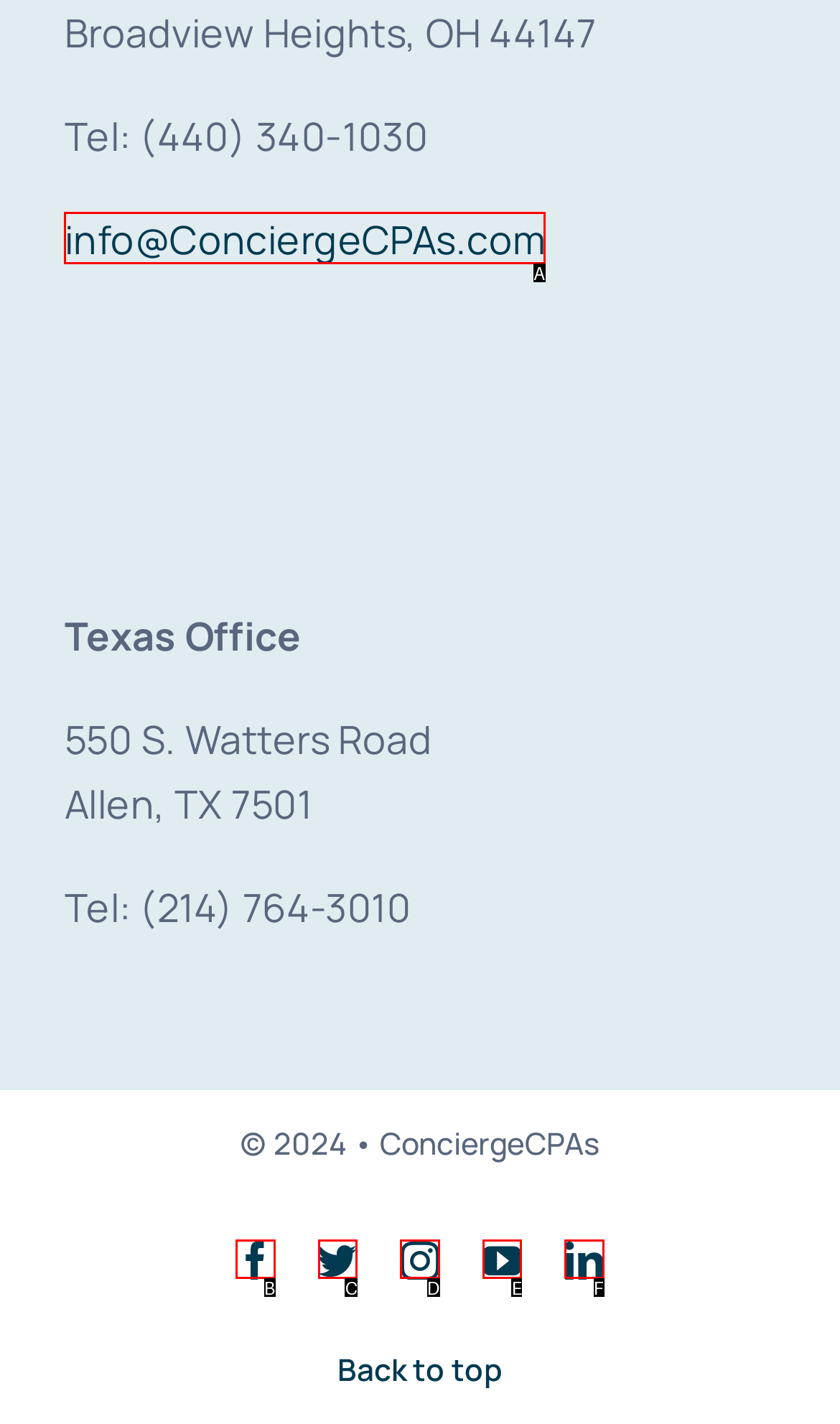Identify the letter corresponding to the UI element that matches this description: info@ConciergeCPAs.com
Answer using only the letter from the provided options.

A